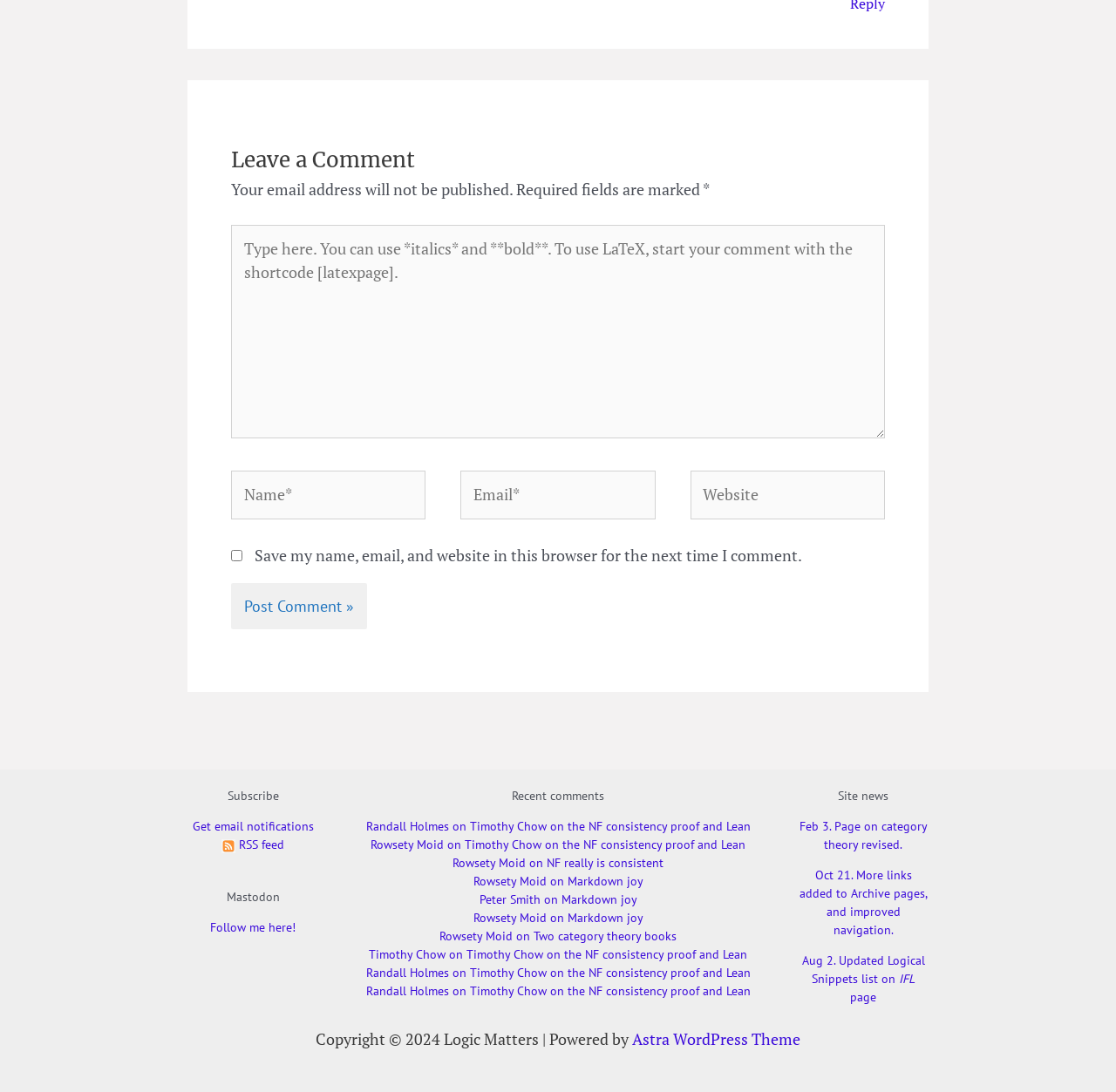From the screenshot, find the bounding box of the UI element matching this description: "< Back to Almanac". Supply the bounding box coordinates in the form [left, top, right, bottom], each a float between 0 and 1.

None